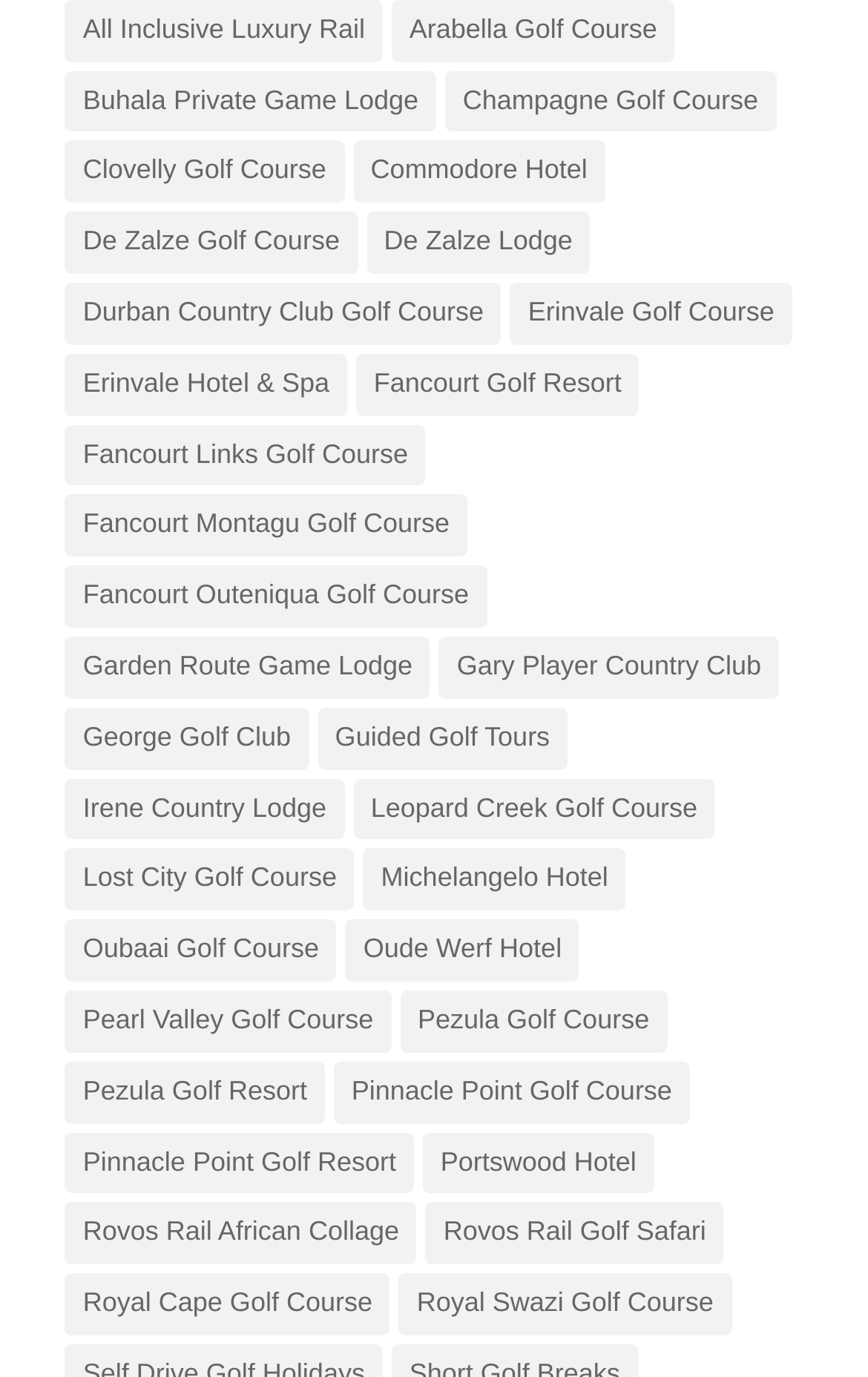Using the webpage screenshot, locate the HTML element that fits the following description and provide its bounding box: "Michelangelo Hotel".

[0.418, 0.616, 0.721, 0.661]